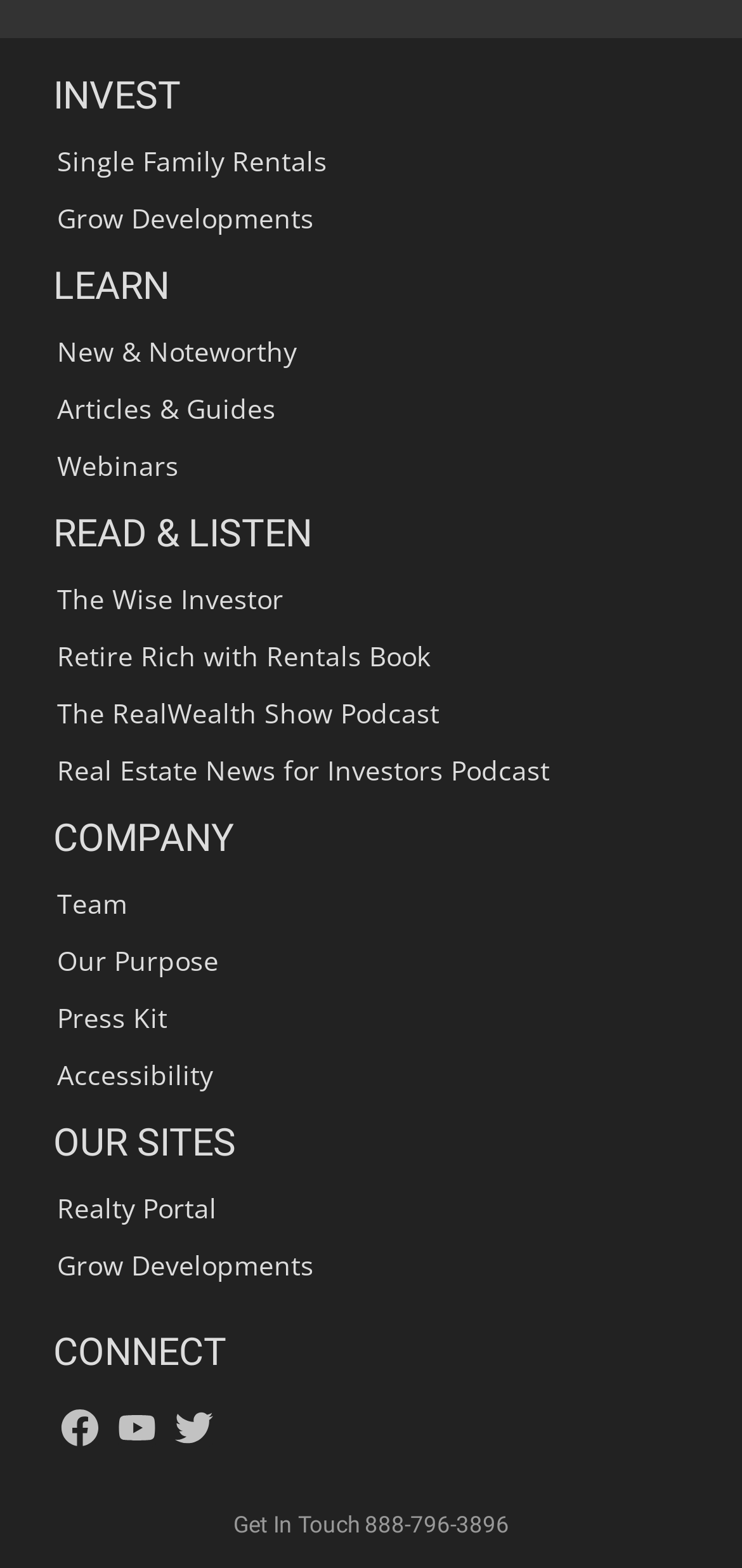Specify the bounding box coordinates of the area that needs to be clicked to achieve the following instruction: "Explore the showcase".

None